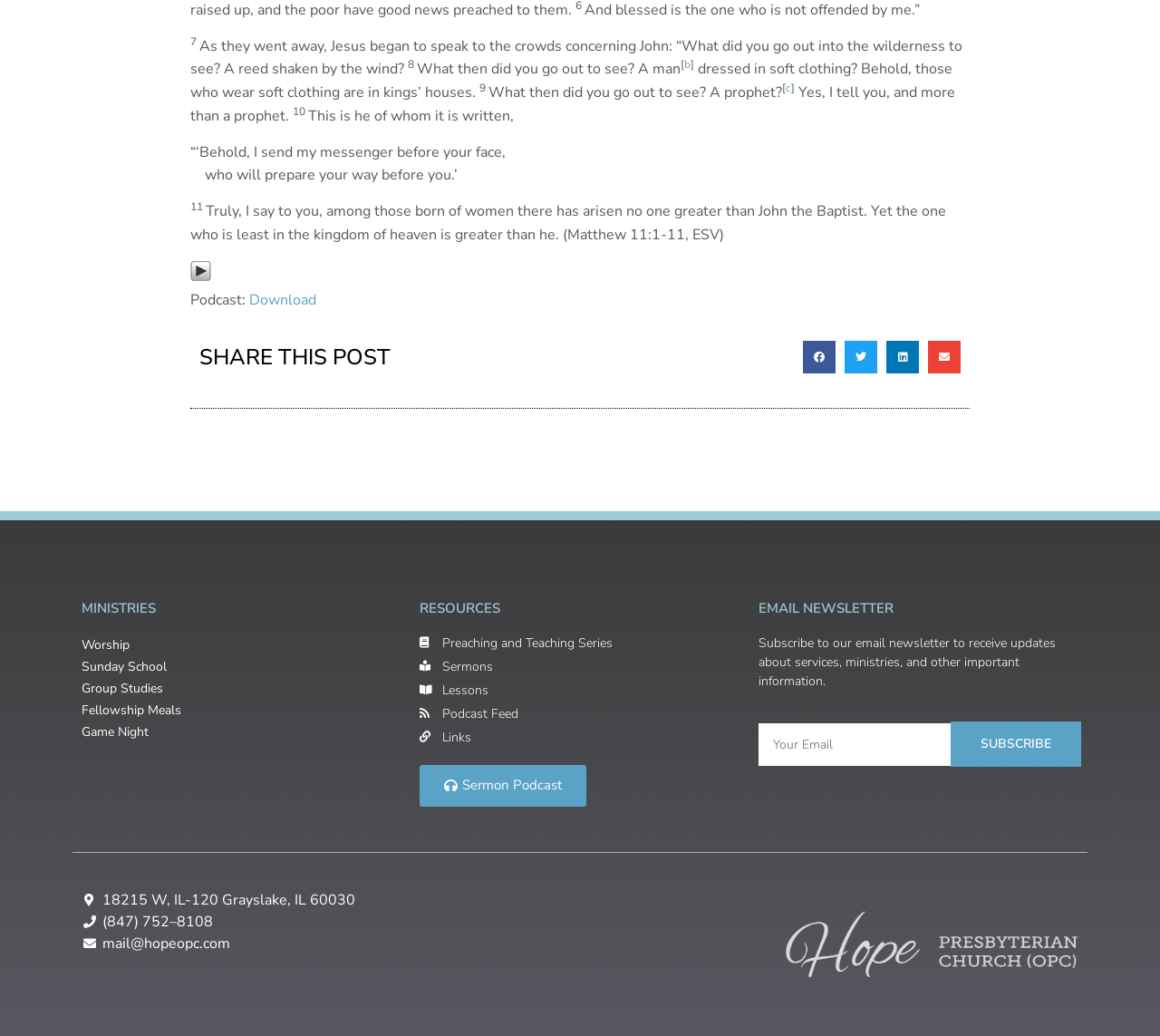Show the bounding box coordinates of the element that should be clicked to complete the task: "Click the 'Play' button".

[0.164, 0.258, 0.182, 0.277]